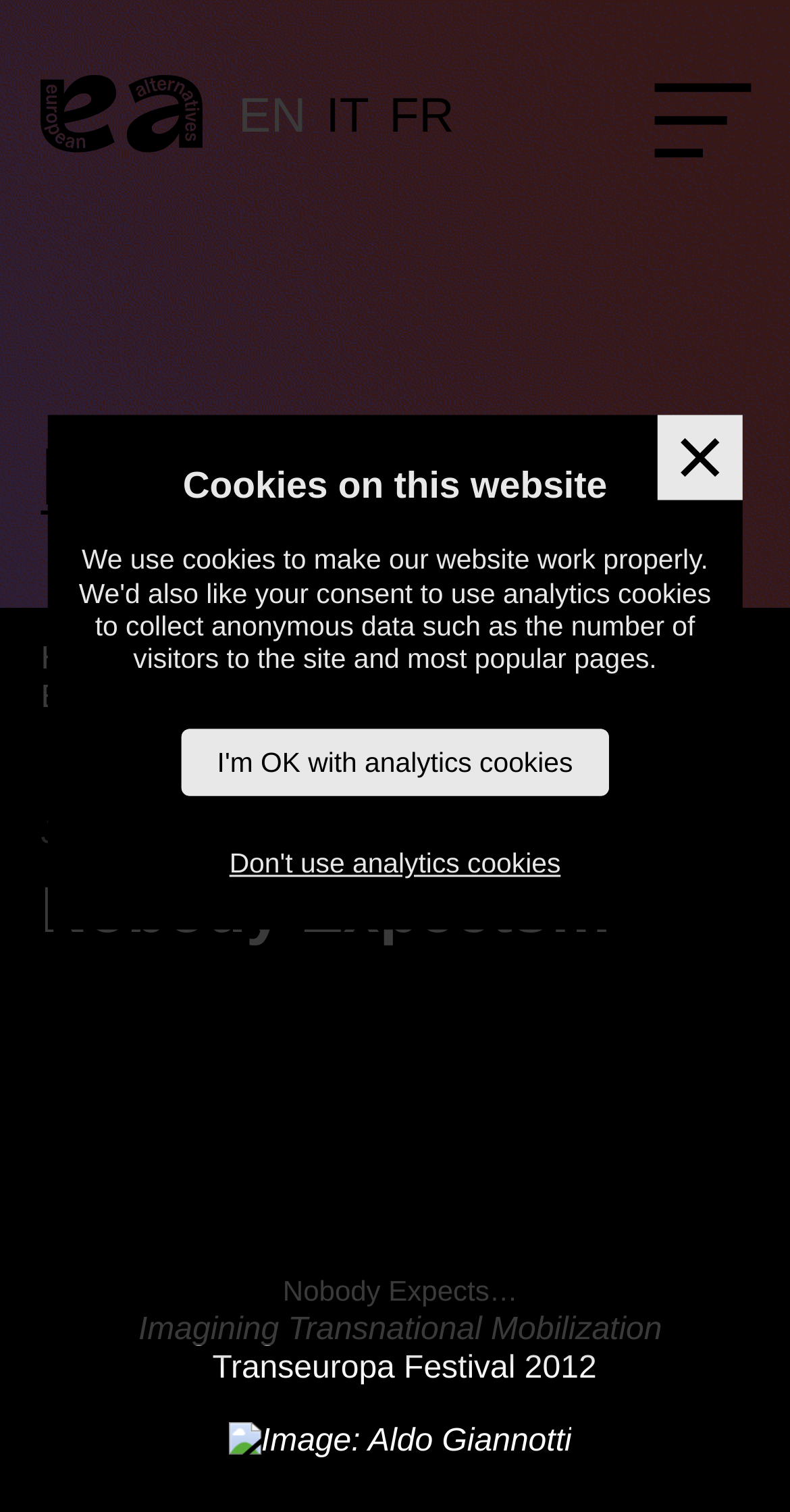Can you find the bounding box coordinates for the element to click on to achieve the instruction: "Close the newsletter dialog"?

[0.821, 0.301, 1.0, 0.325]